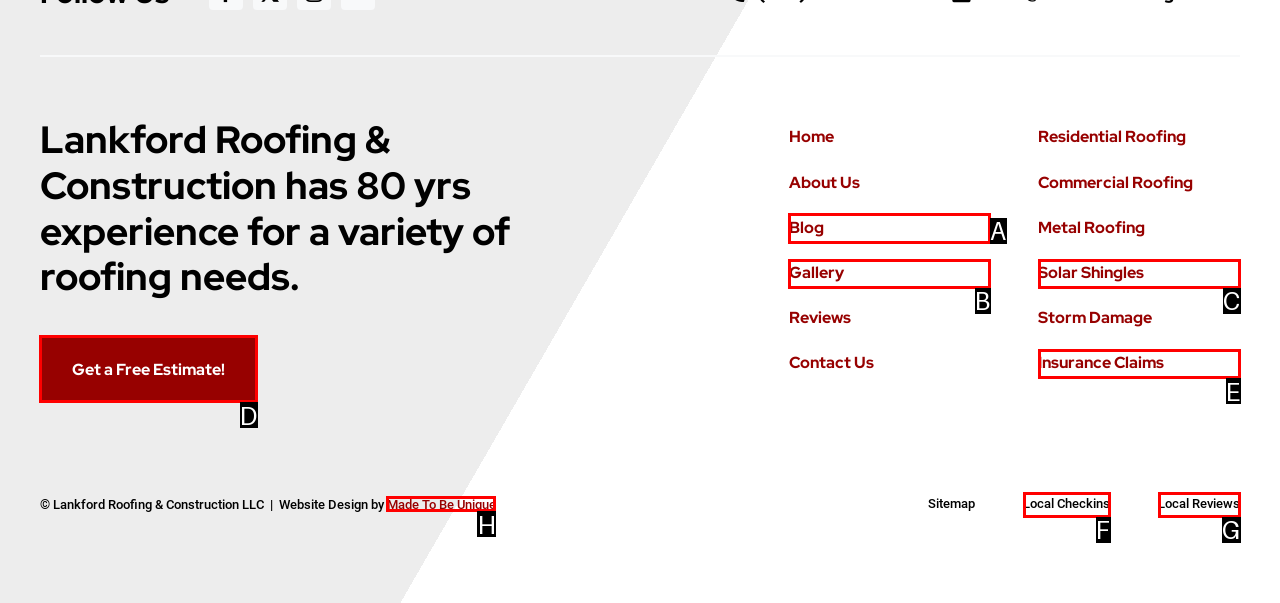Provide the letter of the HTML element that you need to click on to perform the task: Get a free estimate for roofing needs.
Answer with the letter corresponding to the correct option.

D